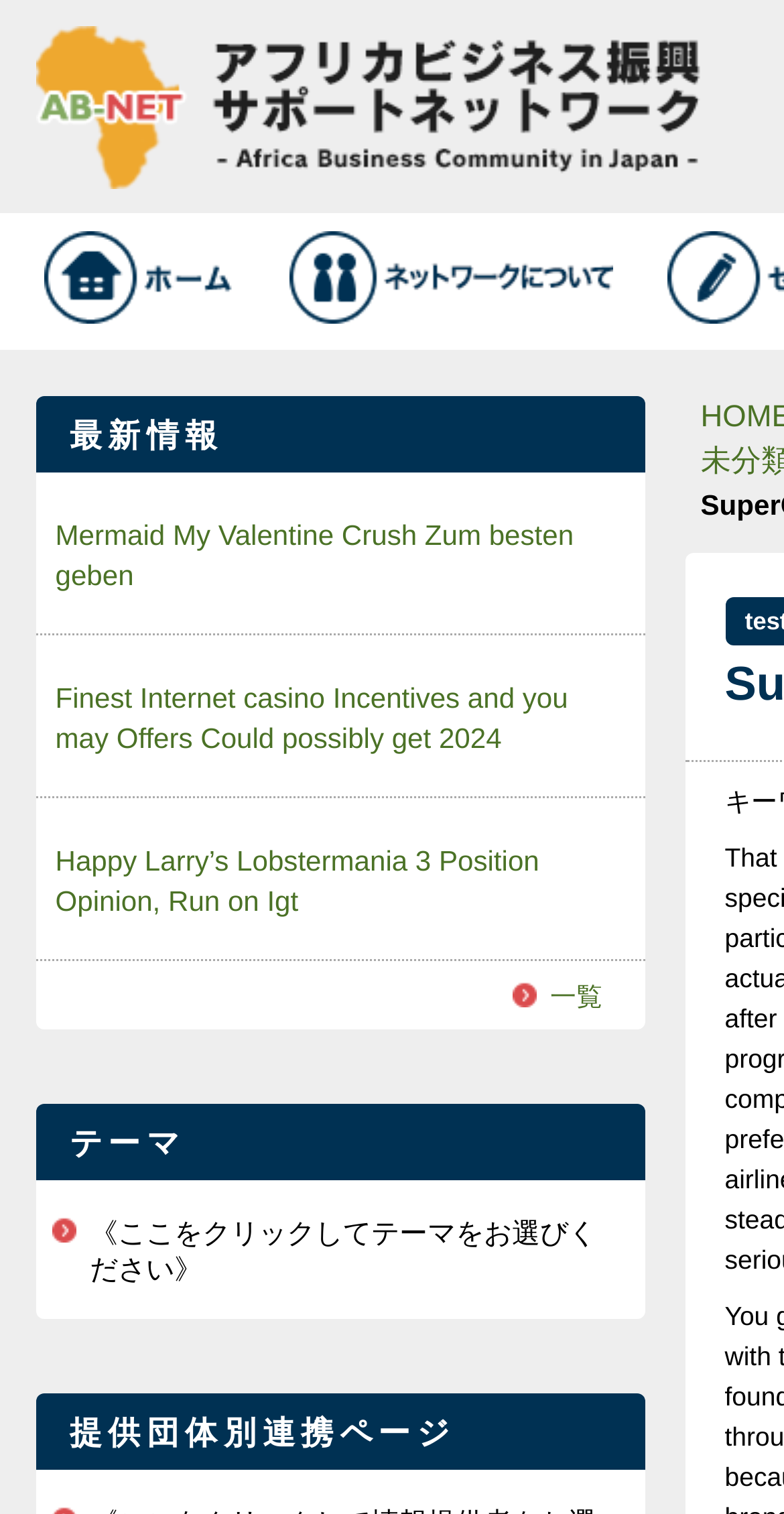Bounding box coordinates are specified in the format (top-left x, top-left y, bottom-right x, bottom-right y). All values are floating point numbers bounded between 0 and 1. Please provide the bounding box coordinate of the region this sentence describes: alt="アフリカビジネス振興サポートネットワーク(AB NET)は、日本とアフリカの間のビジネス振興を通じて、TICAD Vの主要テーマであるアフリカにおける民間主導の成長に貢献するために、官民連携により設立された情報ポータルサイトです。"

[0.045, 0.016, 0.894, 0.036]